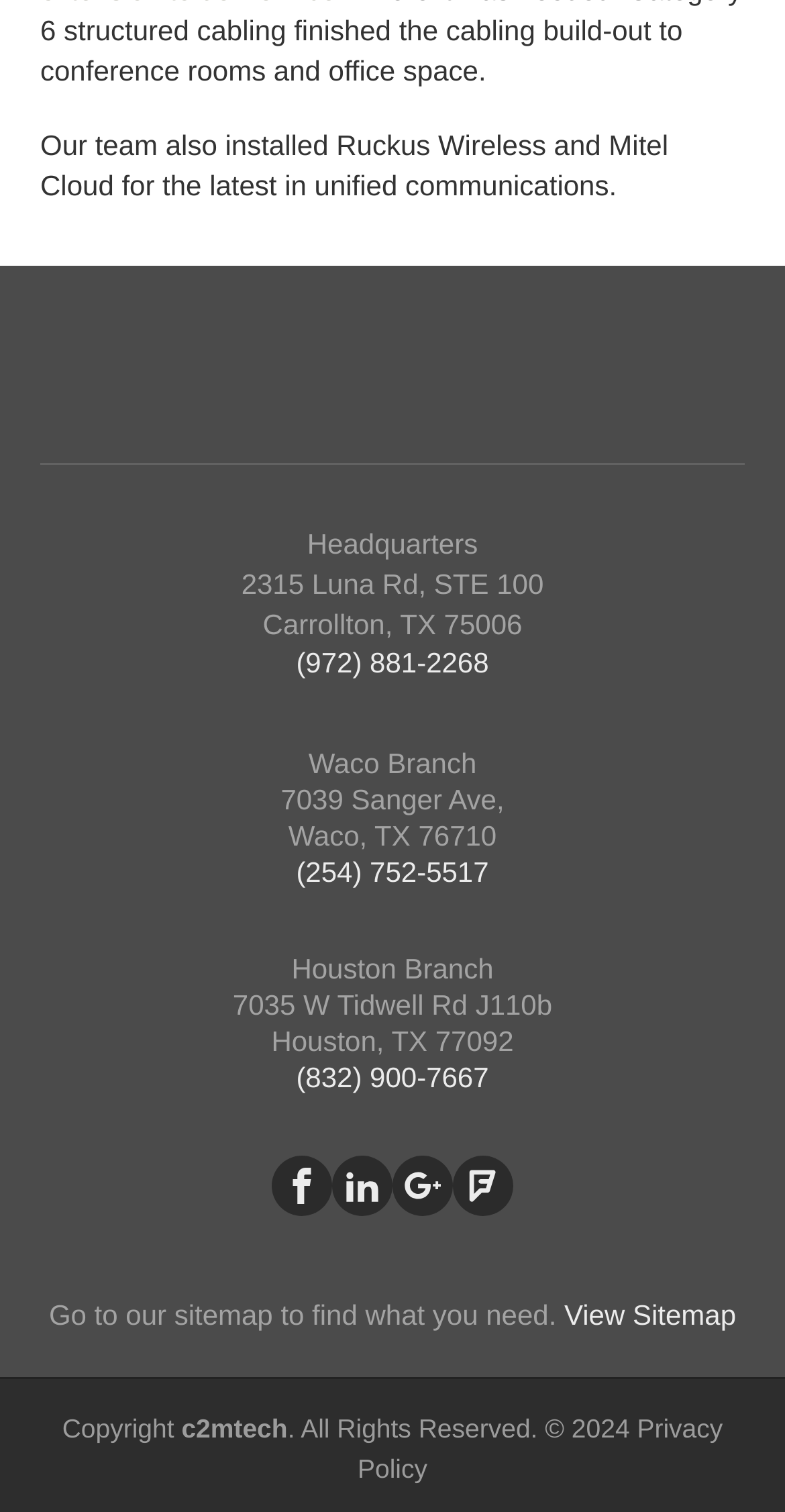Please give a succinct answer using a single word or phrase:
What is the phone number of the Waco Branch?

(254) 752-5517